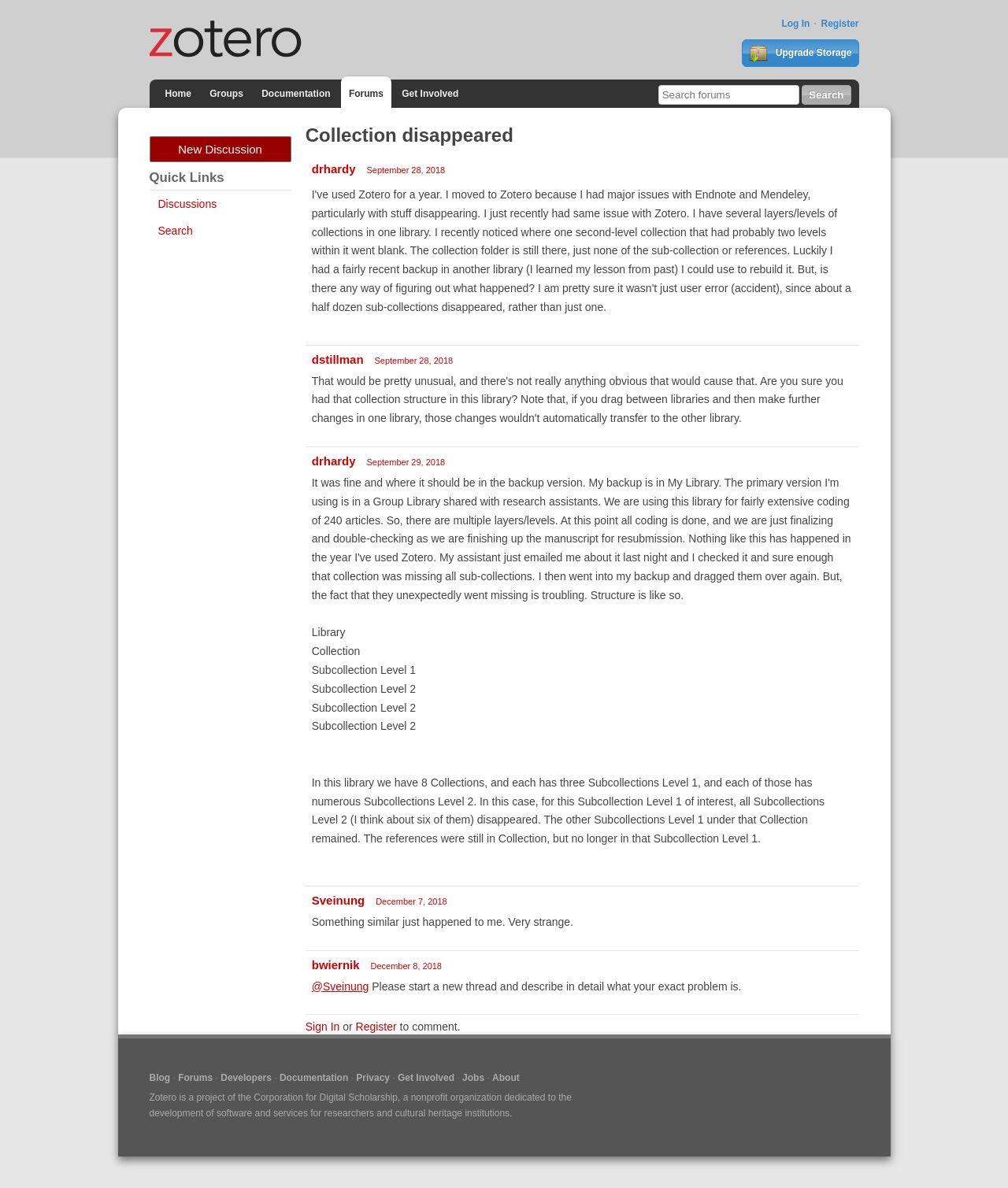With reference to the image, please provide a detailed answer to the following question: What is the topic of the discussion?

I found the answer by looking at the heading 'Collection disappeared' which is the main topic of the discussion on this webpage.